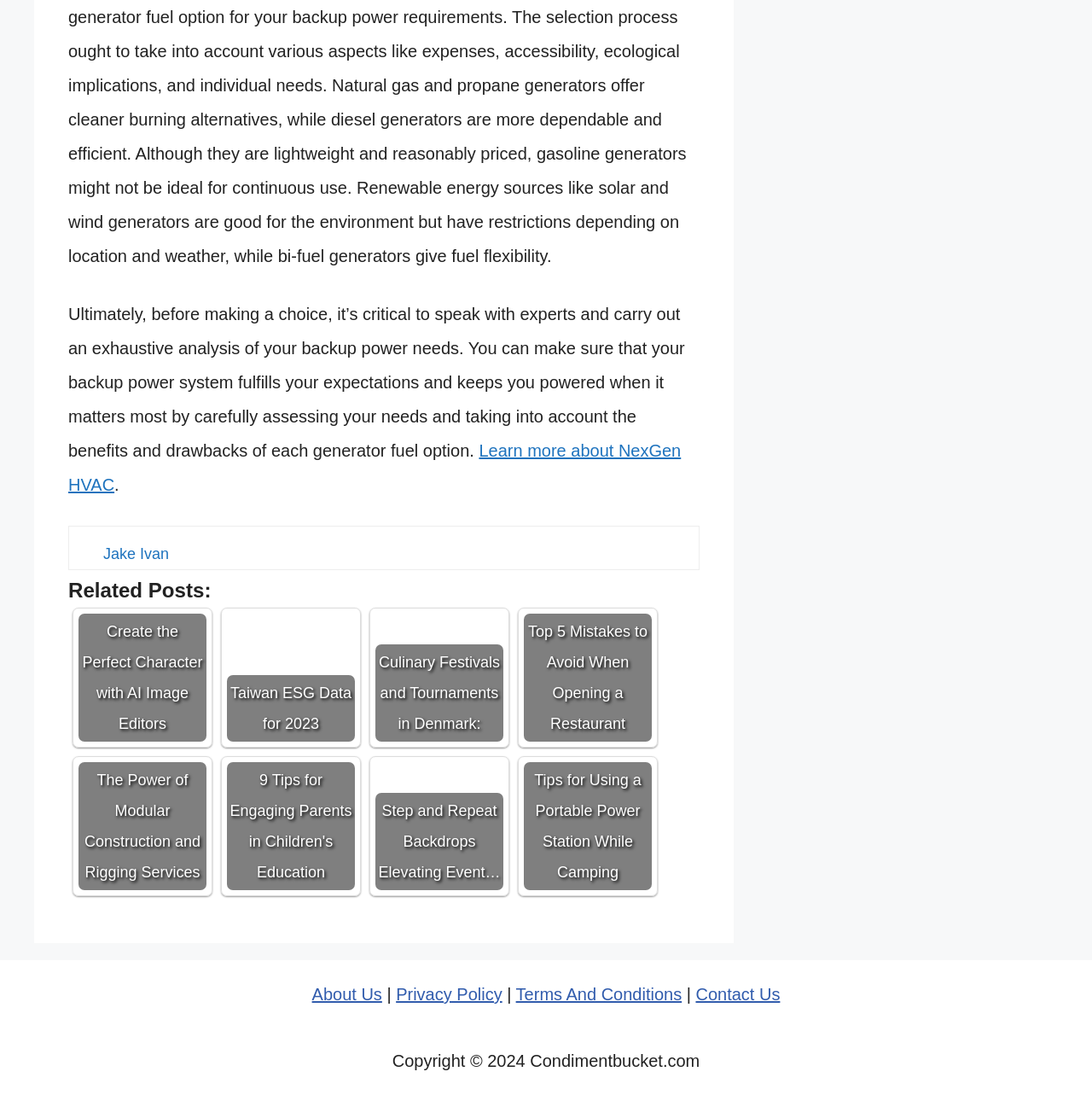Find the bounding box coordinates of the clickable area required to complete the following action: "Click on the 'Maidstone Drainage Experts' link".

None